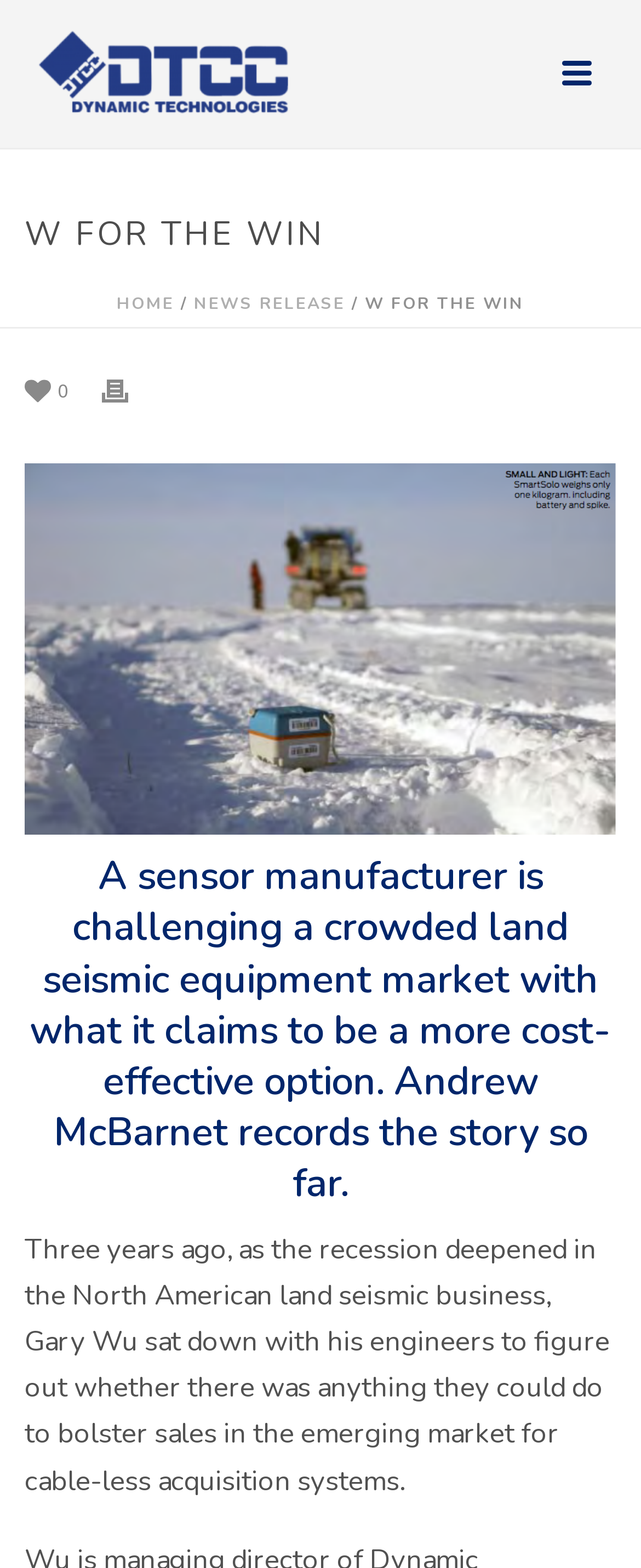Describe all the key features and sections of the webpage thoroughly.

The webpage appears to be an article from a company called Dynamic Technologies (DTCC), with a focus on a sensor manufacturer challenging the land seismic equipment market. 

At the top of the page, there is a large heading that reads "W FOR THE WIN" and an image with the caption "Global Leader of Vibration Sensors" positioned to the left of the heading. 

Below the heading, there is a navigation menu with links to "HOME" and "NEWS RELEASE", separated by a slash. 

On the left side of the page, there are two links, "0" and "Print", each accompanied by a small icon. 

The main content of the article begins with a heading that spans the width of the page, followed by a subheading that summarizes the story. The article then continues with a block of text that describes the story of Gary Wu and his engineers trying to find ways to boost sales in the emerging market for cable-less acquisition systems during the recession.